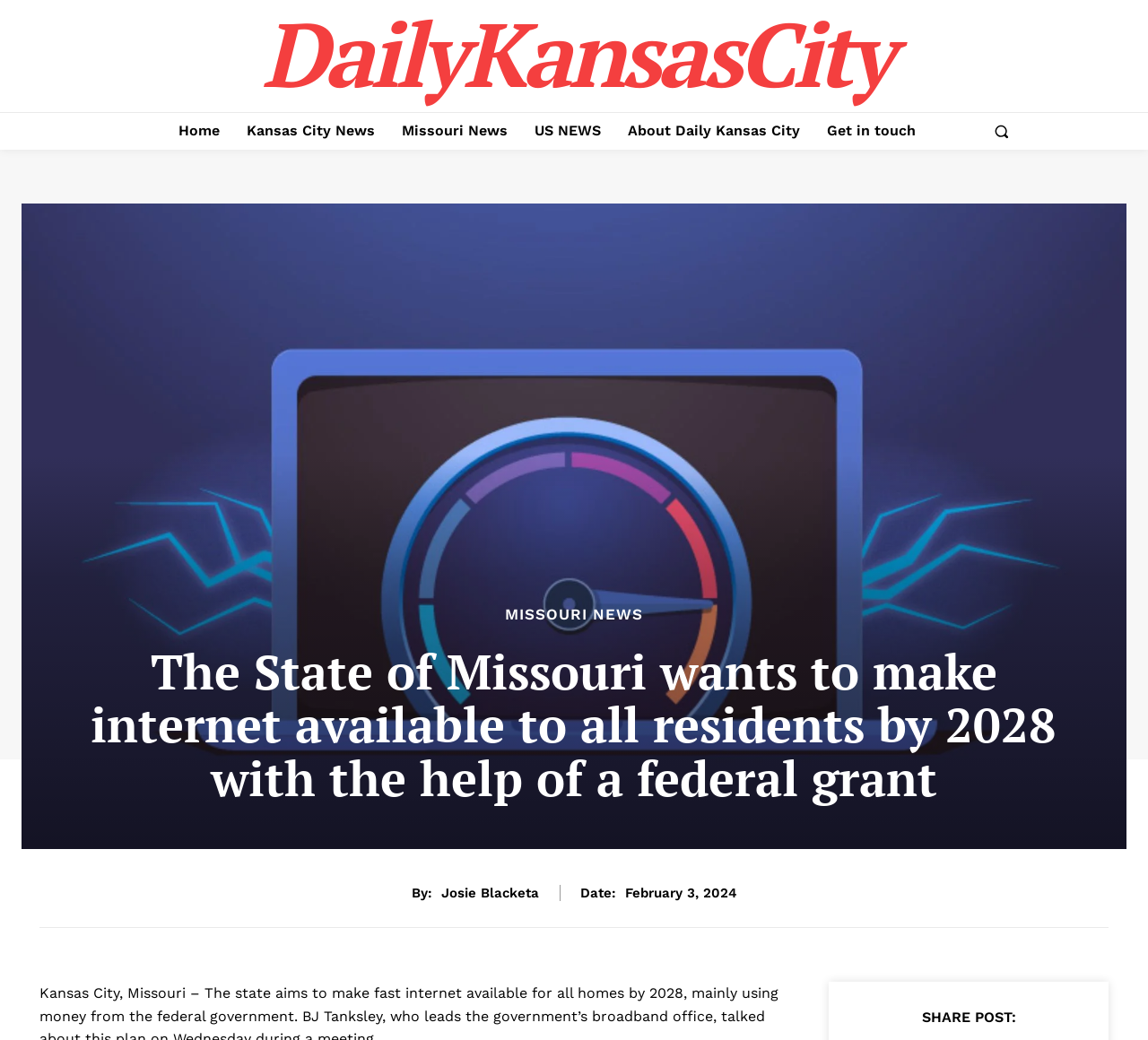Please answer the following query using a single word or phrase: 
What is the topic of the news article?

Missouri internet access